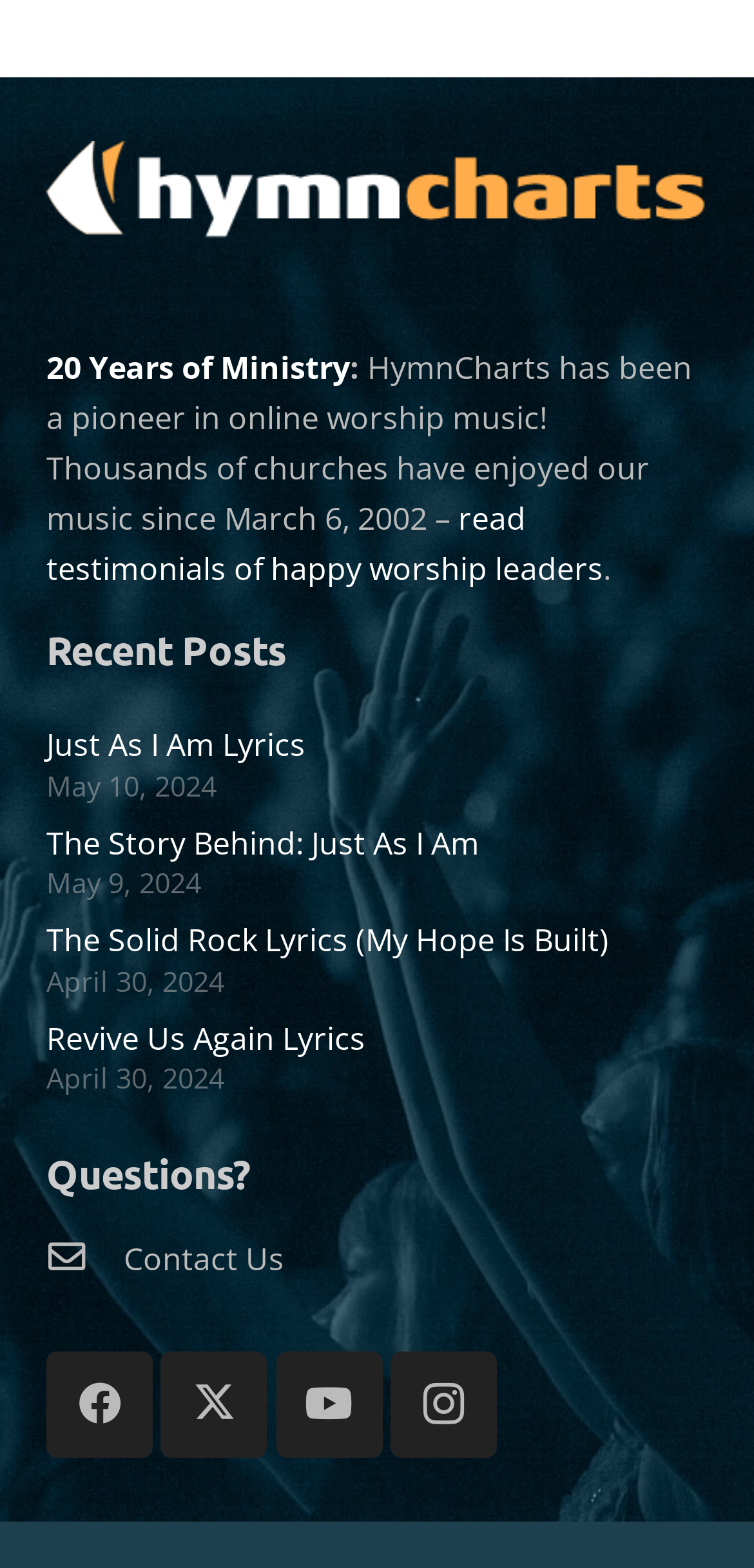Kindly determine the bounding box coordinates for the clickable area to achieve the given instruction: "read about 20 Years of Ministry".

[0.062, 0.221, 0.464, 0.248]